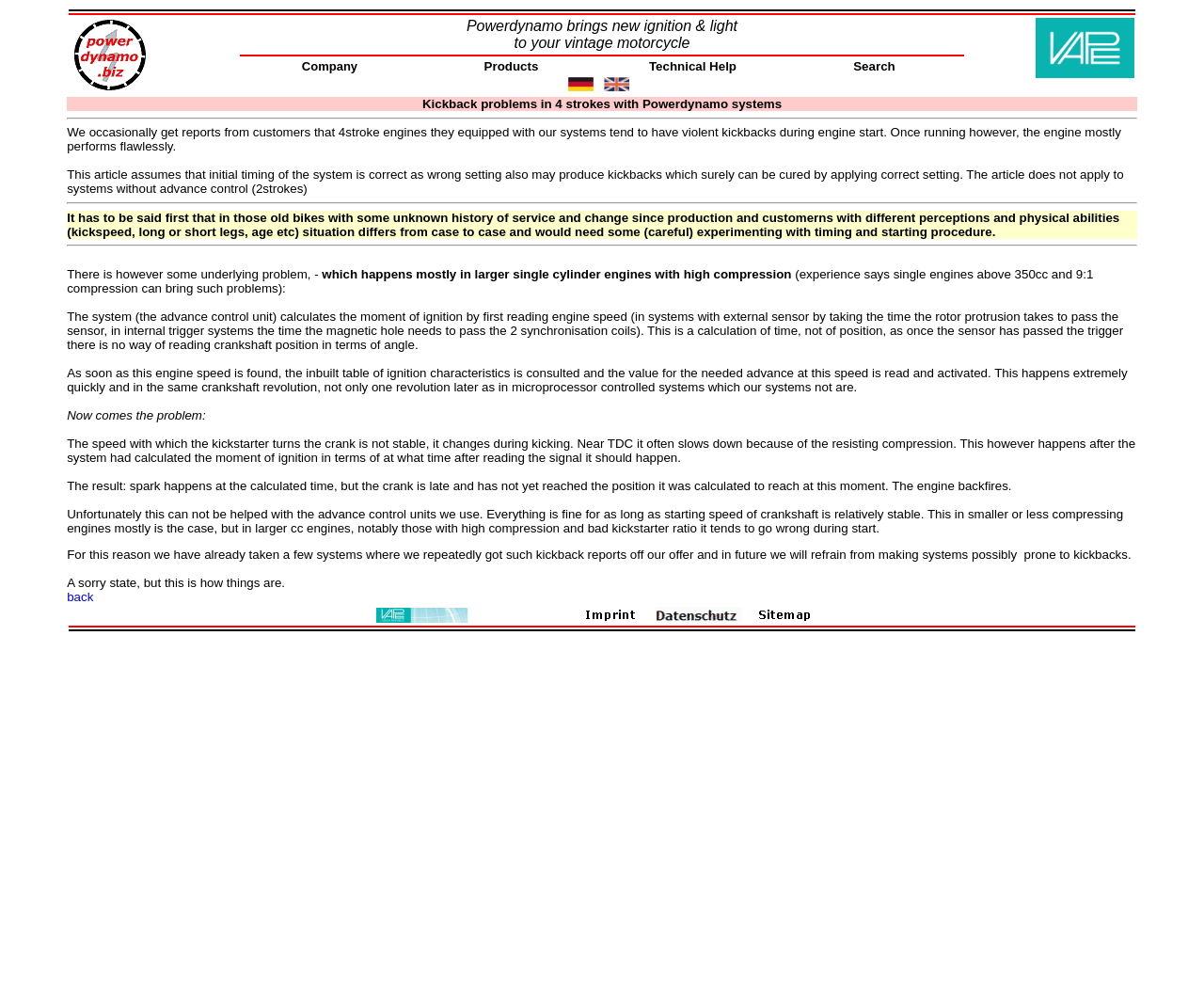Using the given element description, provide the bounding box coordinates (top-left x, top-left y, bottom-right x, bottom-right y) for the corresponding UI element in the screenshot: Company

[0.251, 0.059, 0.297, 0.073]